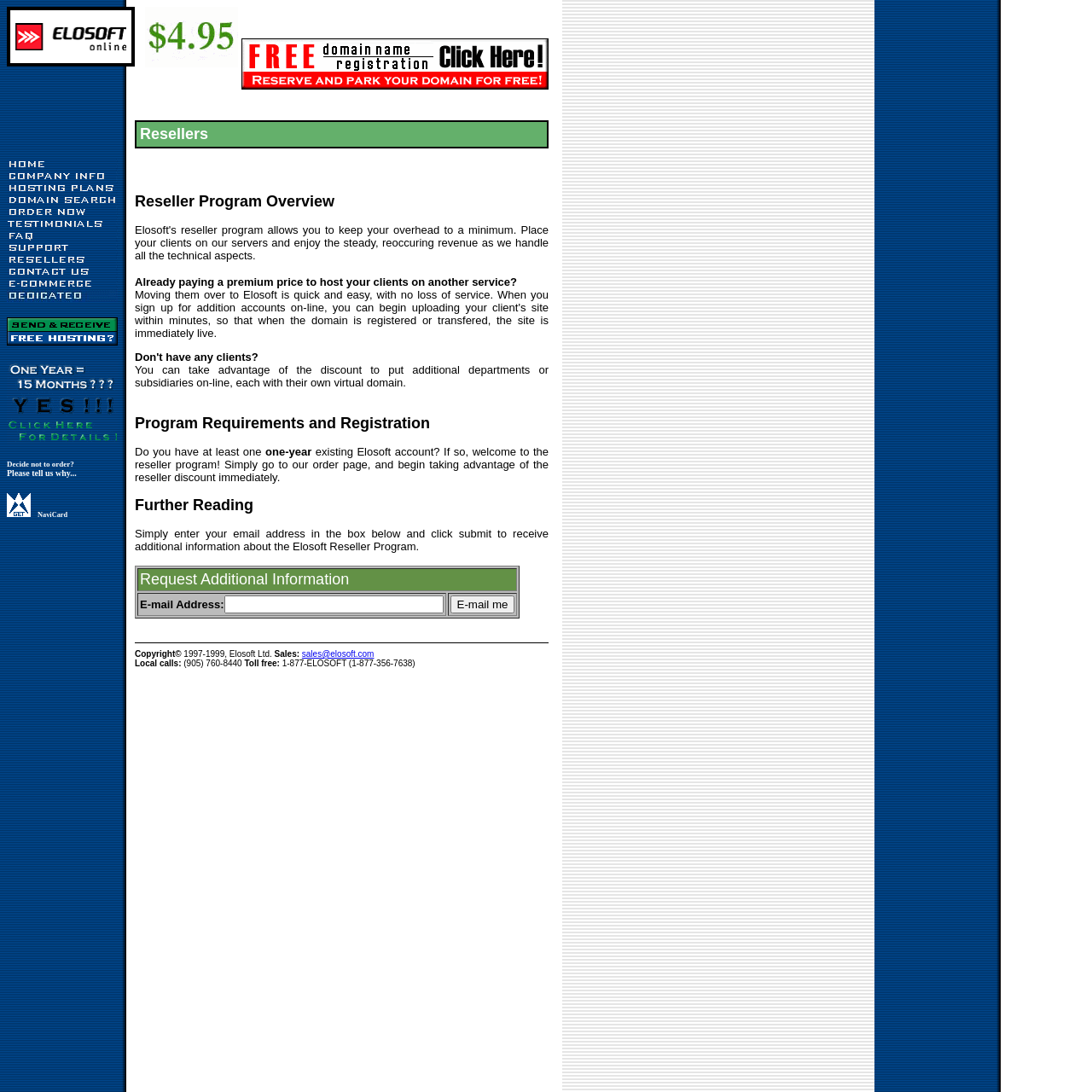What is the copyright year range of Elosoft Ltd?
Can you provide an in-depth and detailed response to the question?

I found the copyright year range of Elosoft Ltd by reading the text at the bottom of the webpage, which mentions 'Copyright 1997-1999, Elosoft Ltd.'.